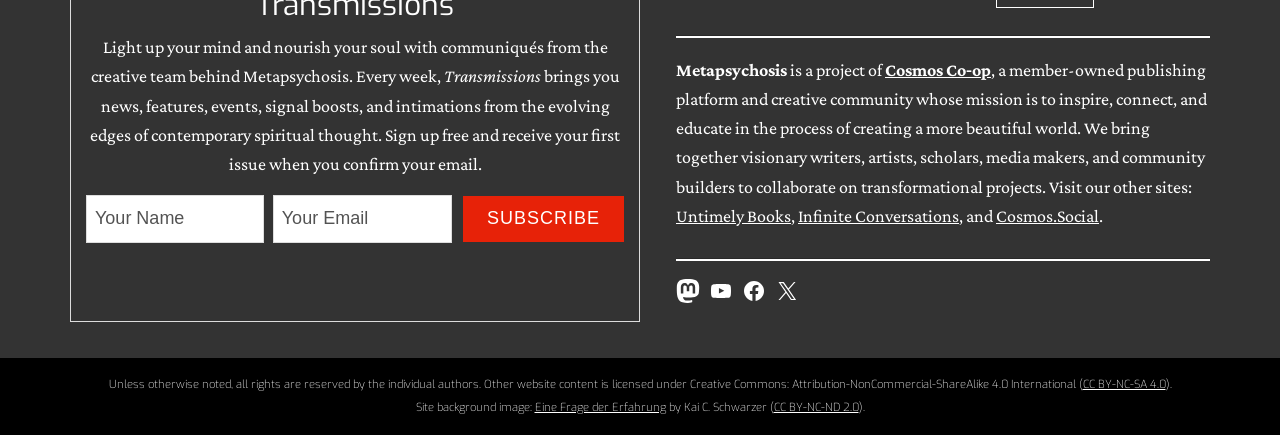What is the purpose of the website?
Could you answer the question with a detailed and thorough explanation?

The website appears to be a newsletter subscription page, where users can enter their name and email to receive updates from the creative team behind Metapsychosis. The text above the subscription form mentions that users will receive news, features, events, signal boosts, and intimations from the evolving edges of contemporary spiritual thought.